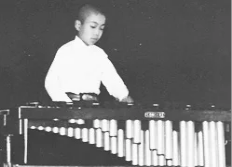What is the boy wearing in the image?
Provide a detailed answer to the question, using the image to inform your response.

The caption describes the boy's attire, stating that he is dressed in a white shirt while concentrating intently on the instrument. This detail is provided to give a sense of the boy's appearance in the image.